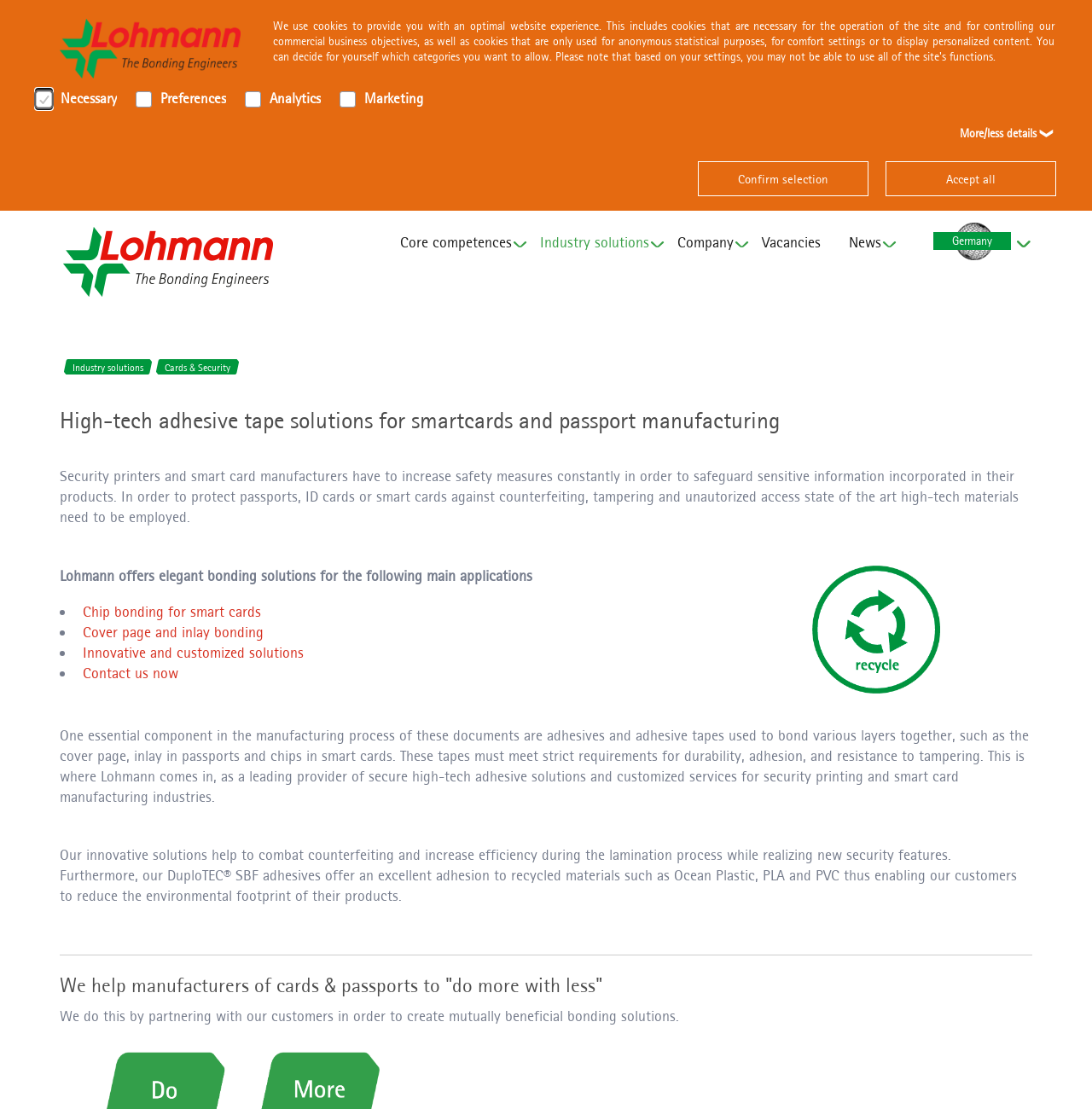Identify the bounding box coordinates of the clickable region required to complete the instruction: "Contact us now". The coordinates should be given as four float numbers within the range of 0 and 1, i.e., [left, top, right, bottom].

[0.076, 0.598, 0.163, 0.615]